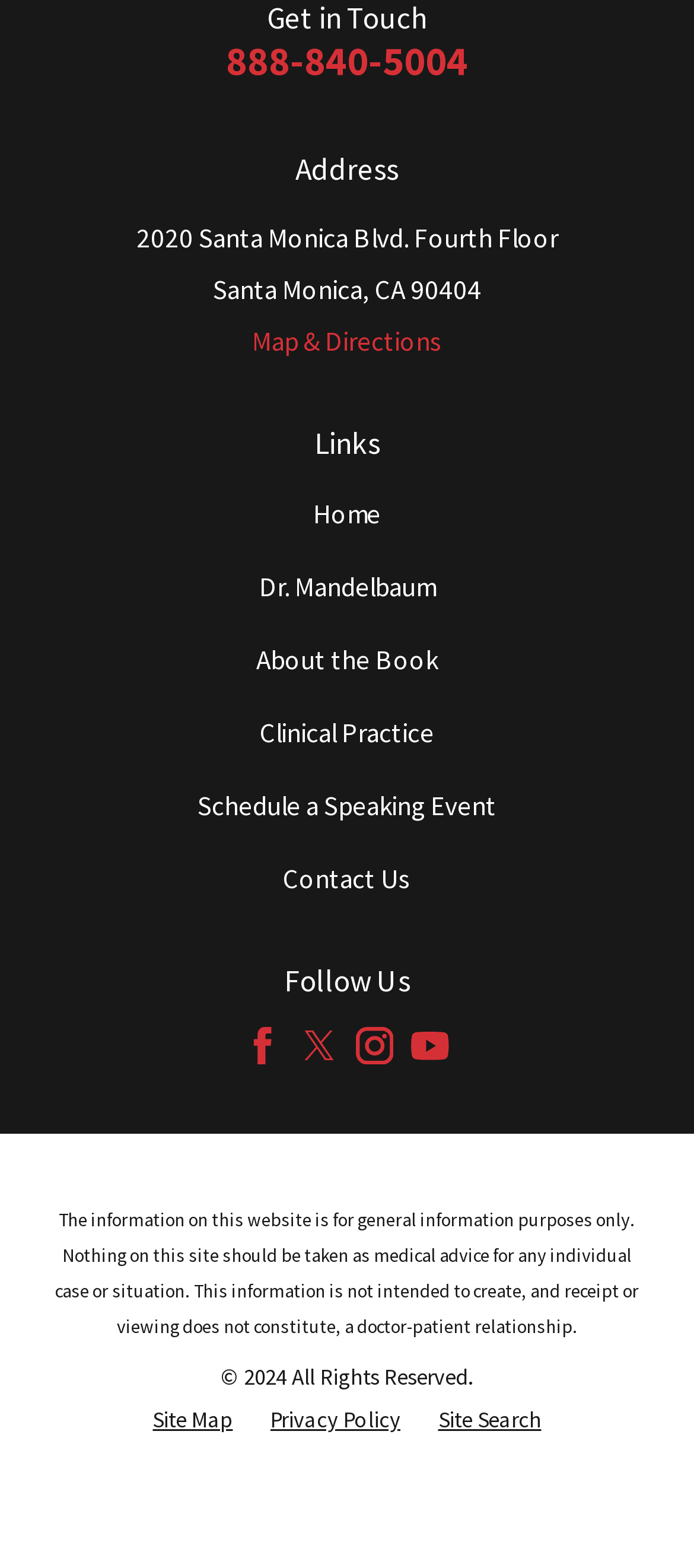Show the bounding box coordinates for the element that needs to be clicked to execute the following instruction: "View the 'Map & Directions'". Provide the coordinates in the form of four float numbers between 0 and 1, i.e., [left, top, right, bottom].

[0.363, 0.206, 0.637, 0.228]